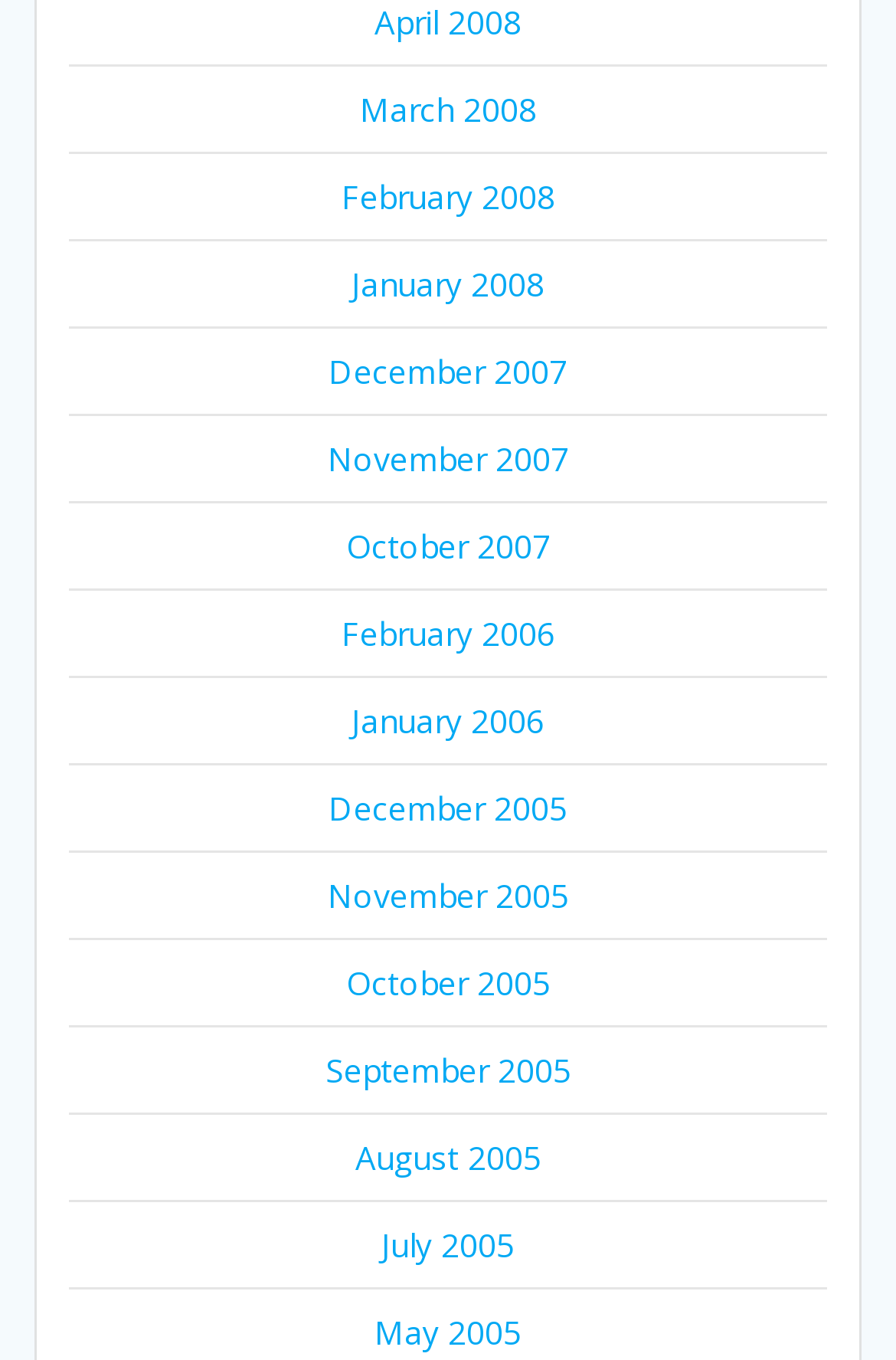Please provide the bounding box coordinate of the region that matches the element description: March 2008. Coordinates should be in the format (top-left x, top-left y, bottom-right x, bottom-right y) and all values should be between 0 and 1.

[0.401, 0.065, 0.599, 0.097]